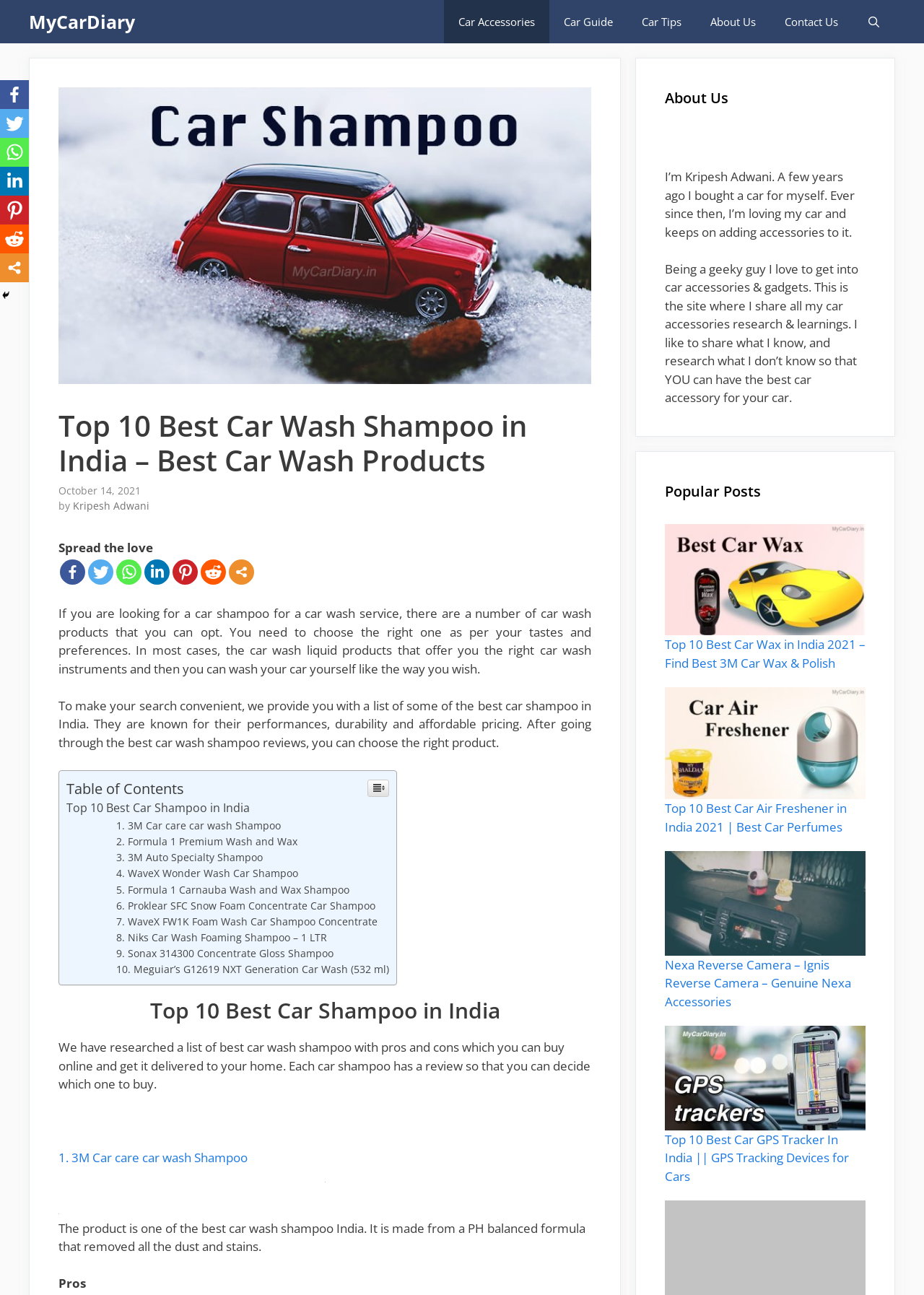Summarize the webpage comprehensively, mentioning all visible components.

This webpage is about the top 10 best car wash shampoos in India, providing a list of products with their pros and cons, and brief reviews. At the top, there is a navigation menu with links to "MyCarDiary", "Car Accessories", "Car Guide", "Car Tips", "About Us", and "Contact Us". Below the menu, there is a search bar icon.

The main content area is divided into two sections. On the left, there is a table of contents with links to each of the top 10 car wash shampoos. On the right, there is a brief introduction to the importance of choosing the right car wash shampoo, followed by the list of products.

Each product is presented with a heading, a brief review, and a link to buy the product online. The reviews include pros and cons of each product. There are also social media sharing buttons and a "Hide" button below each review.

At the bottom of the page, there is a complementary section with an "About Us" heading, followed by a brief bio of the author, Kripesh Adwani, who shares his experience with car accessories and gadgets. Below the bio, there is a "Popular Posts" section with links to other articles, each with an image and a brief description.

Throughout the page, there are several images, including a header image, social media icons, and product images. The overall layout is organized and easy to navigate, with clear headings and concise text.